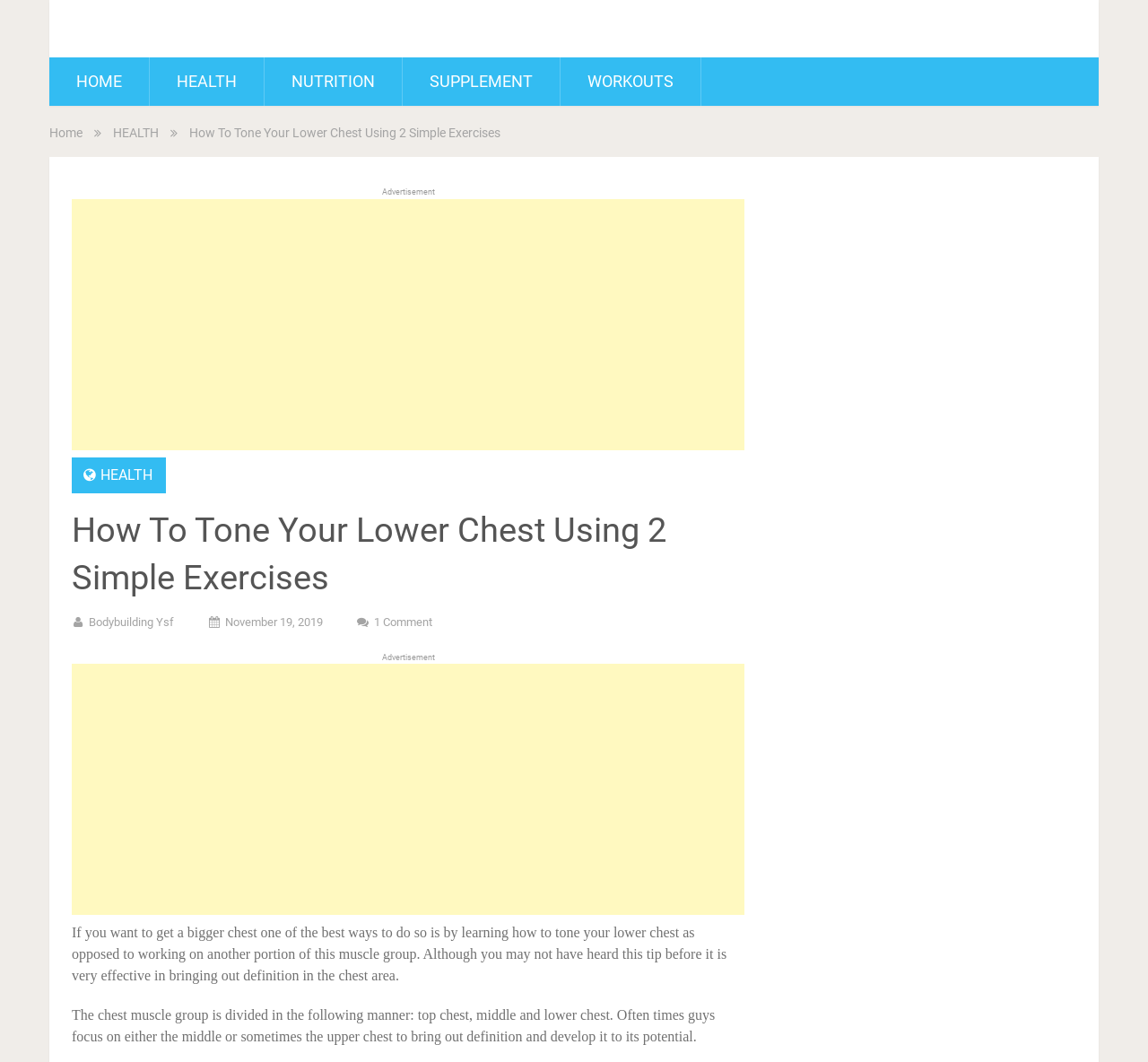How many comments does the article have?
Examine the image and give a concise answer in one word or a short phrase.

1